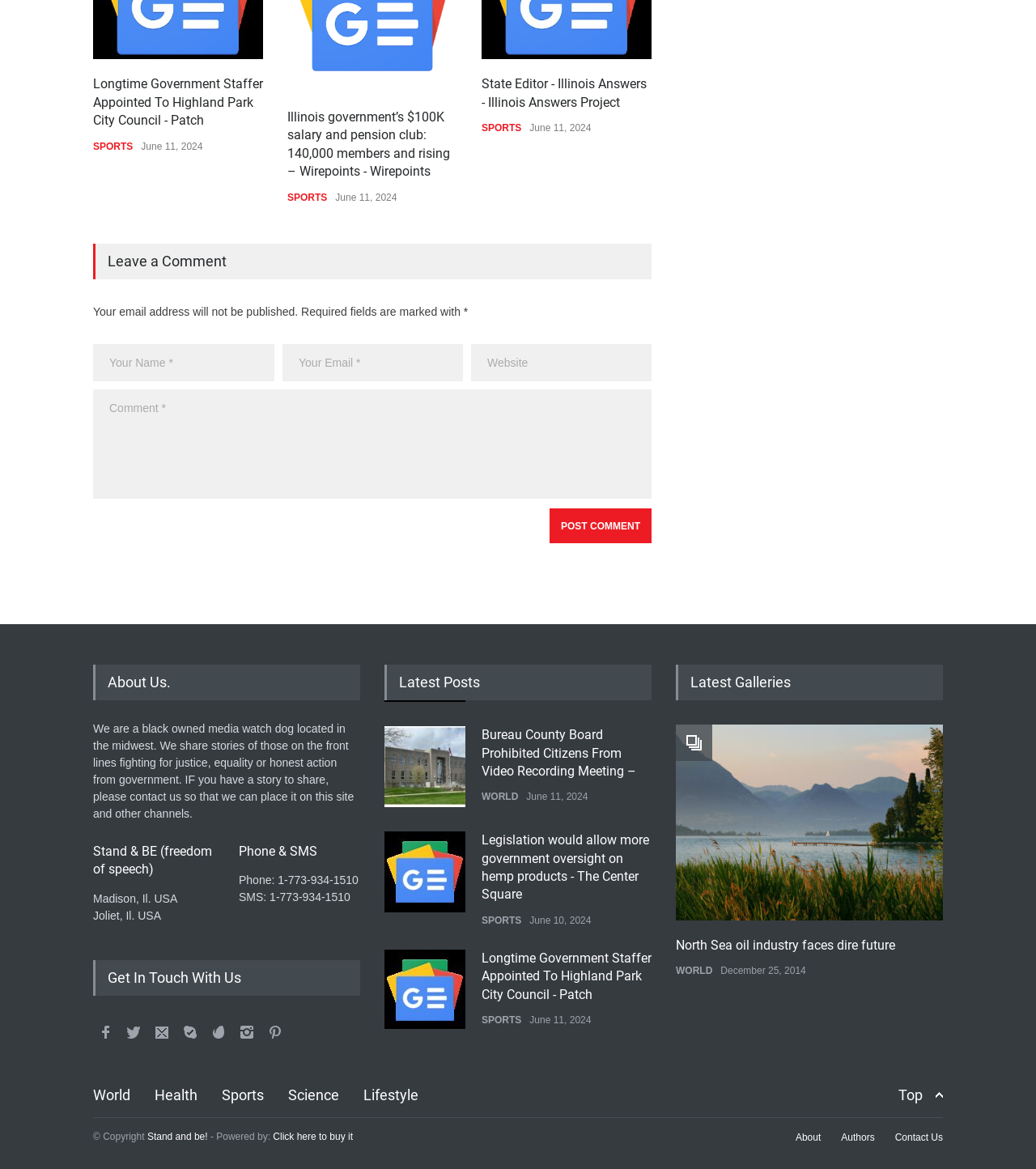What is the category of the article 'Legislation would allow more government oversight on hemp products - The Center Square'?
Based on the screenshot, provide a one-word or short-phrase response.

SPORTS